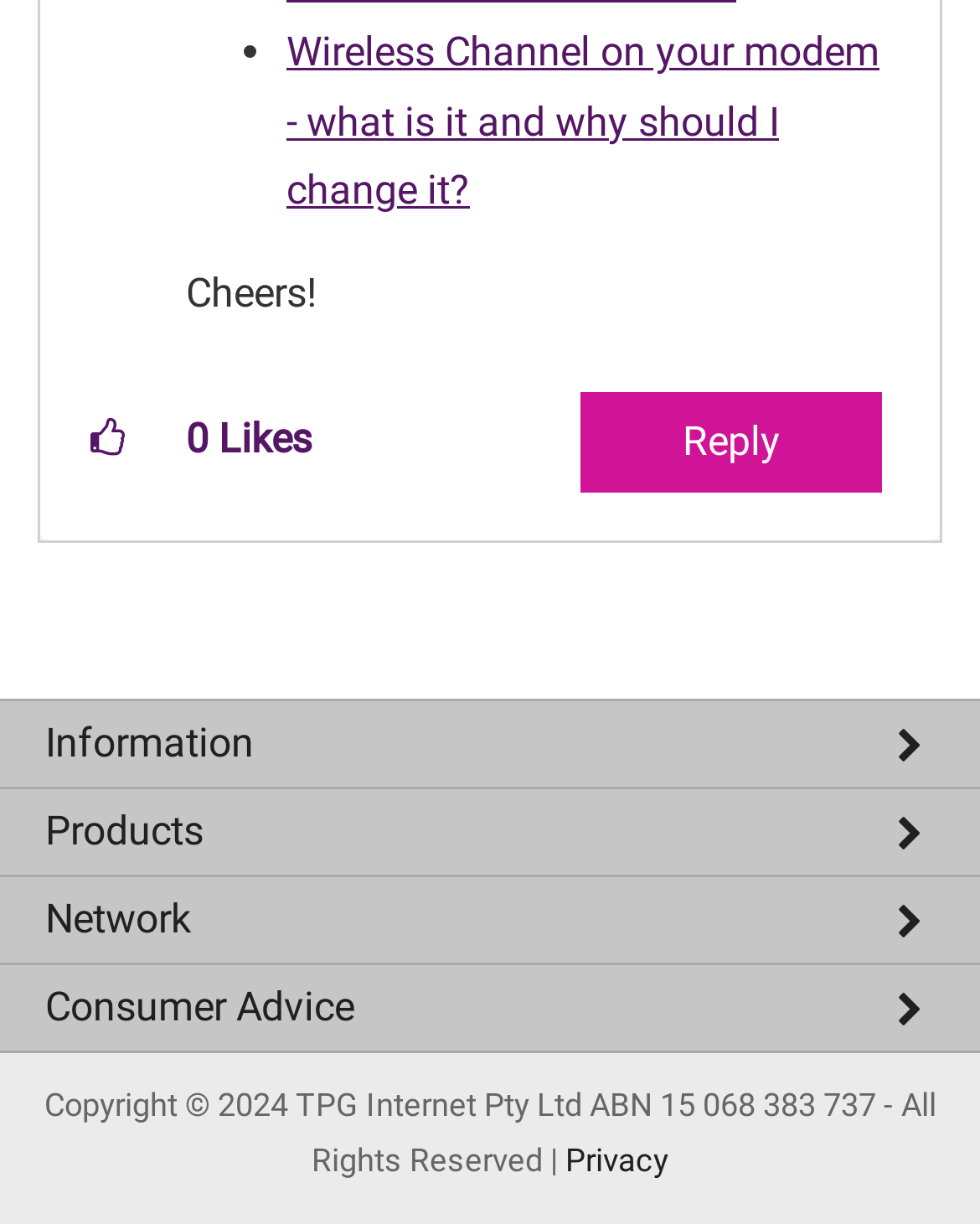Identify the bounding box coordinates for the element you need to click to achieve the following task: "Give kudos to this post". Provide the bounding box coordinates as four float numbers between 0 and 1, in the form [left, top, right, bottom].

[0.062, 0.32, 0.159, 0.396]